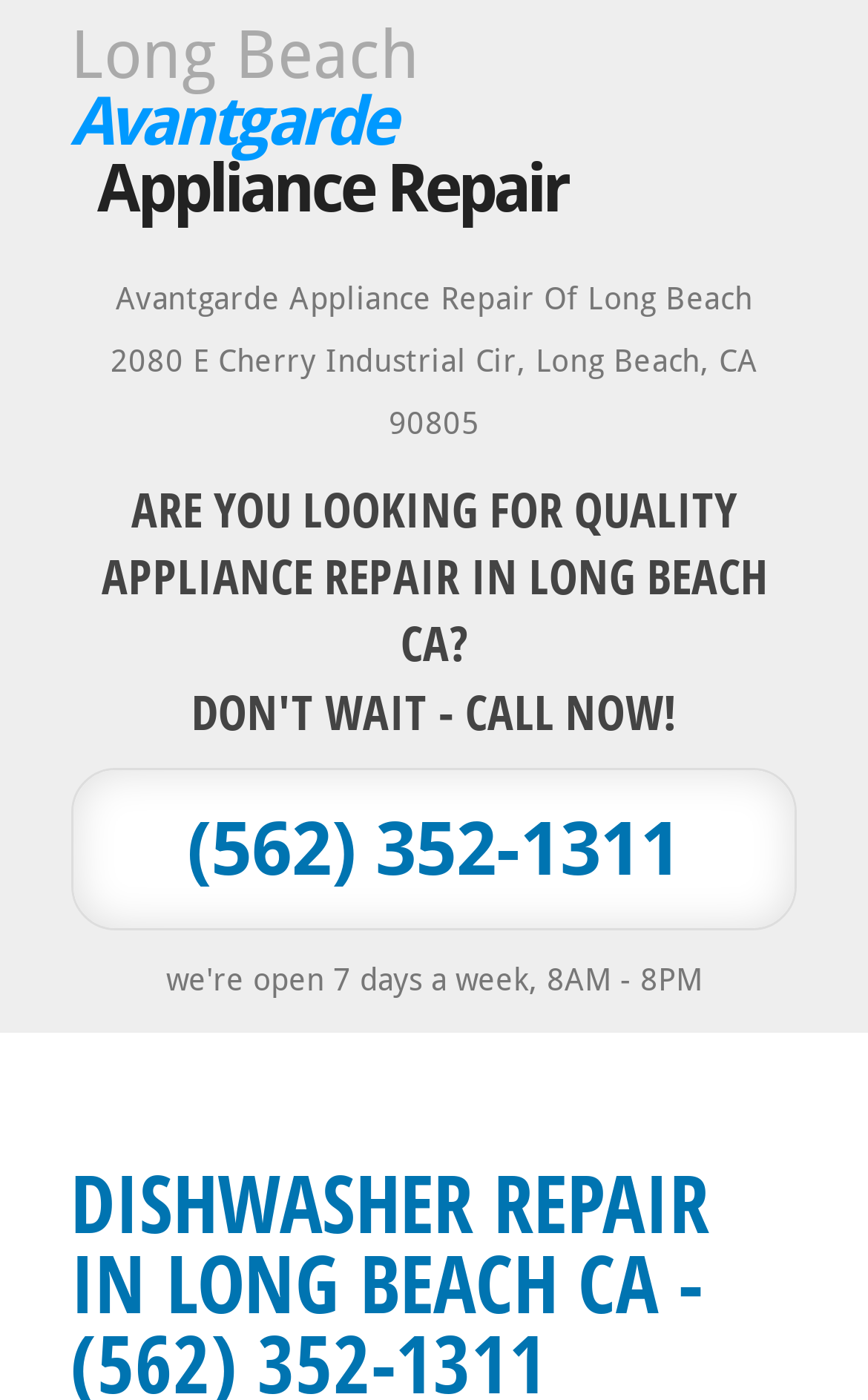Provide the bounding box coordinates for the UI element described in this sentence: "(562) 352-1311". The coordinates should be four float values between 0 and 1, i.e., [left, top, right, bottom].

[0.215, 0.575, 0.785, 0.637]